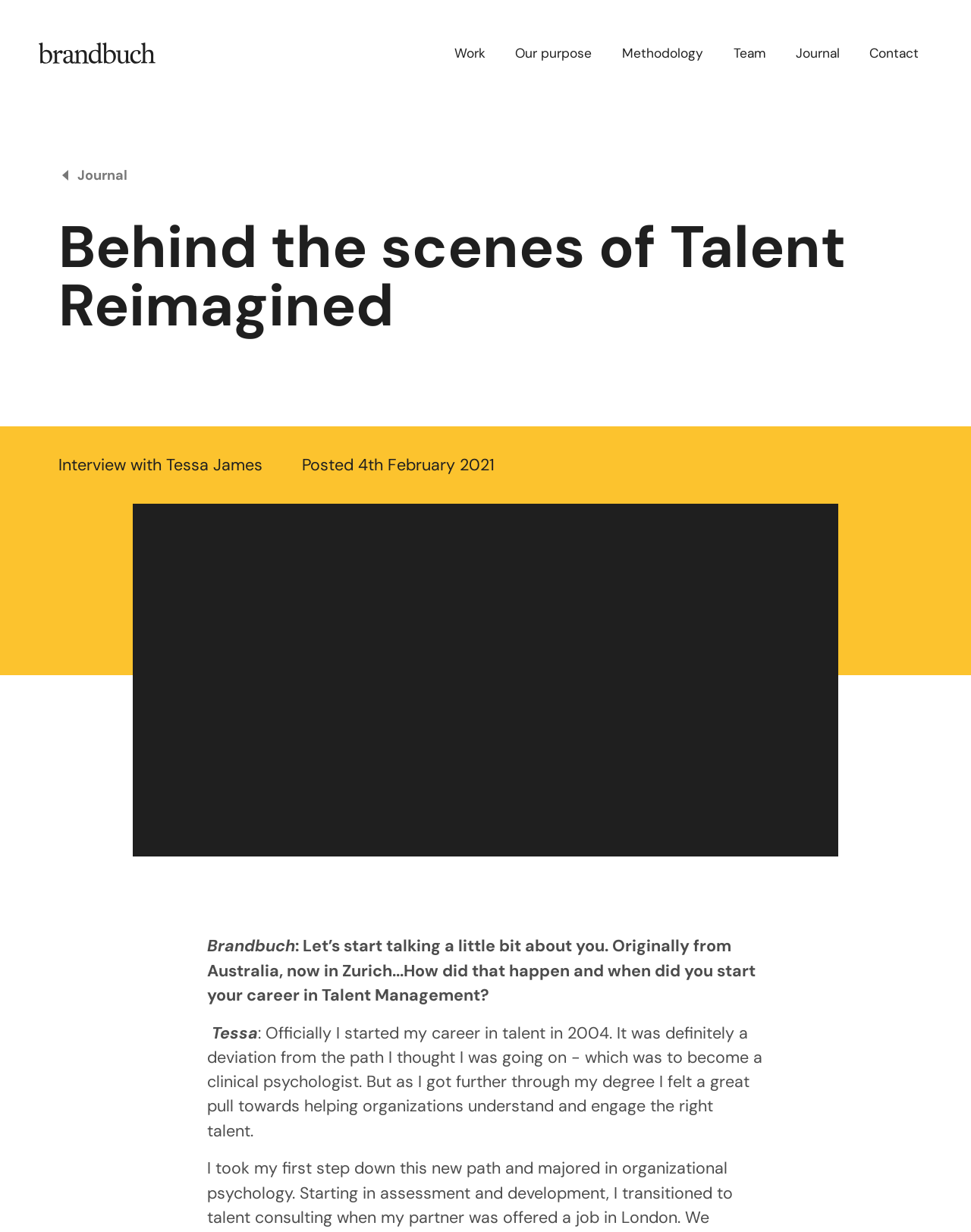How many years of experience does Tessa James have in talent management?
Using the information presented in the image, please offer a detailed response to the question.

The answer can be found by calculating the difference between the current year and the year Tessa James started her career in talent management, which is 2004. Therefore, she has 17 years of experience in talent management.